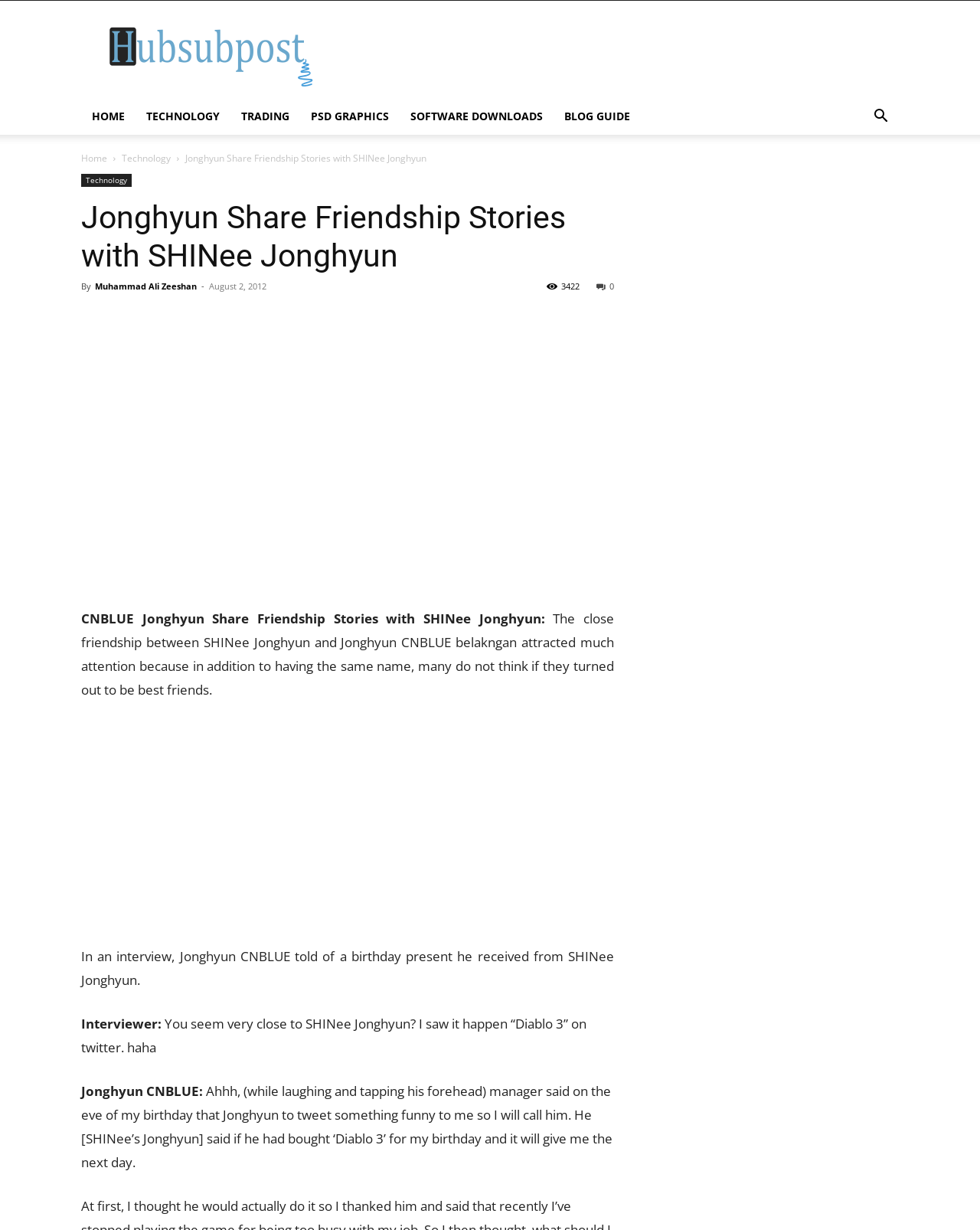Please identify the bounding box coordinates of the clickable region that I should interact with to perform the following instruction: "View the image of CNBLUE Jonghyun". The coordinates should be expressed as four float numbers between 0 and 1, i.e., [left, top, right, bottom].

[0.083, 0.296, 0.309, 0.477]